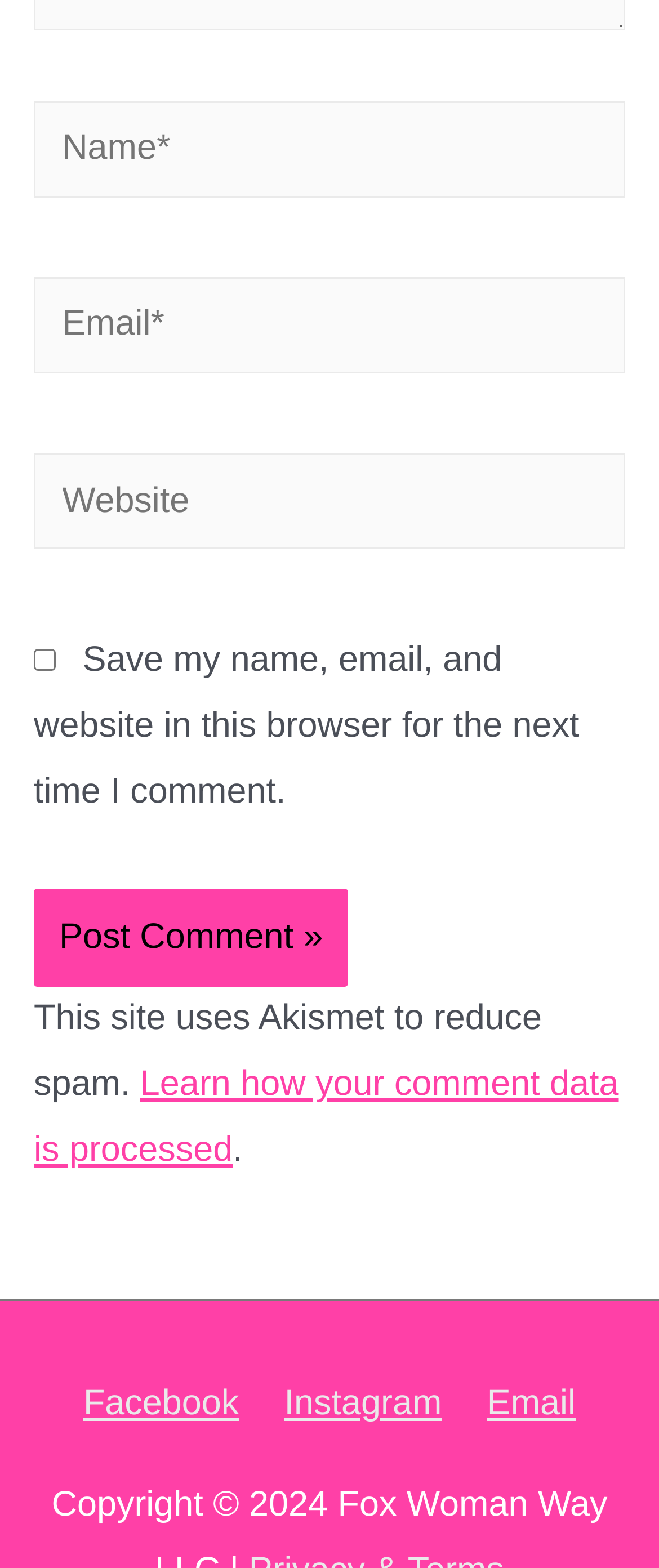Look at the image and give a detailed response to the following question: What is the website using to reduce spam?

The static text at the bottom of the page mentions that 'This site uses Akismet to reduce spam.' This indicates that the website is using Akismet, a spam filtering service, to reduce spam comments.